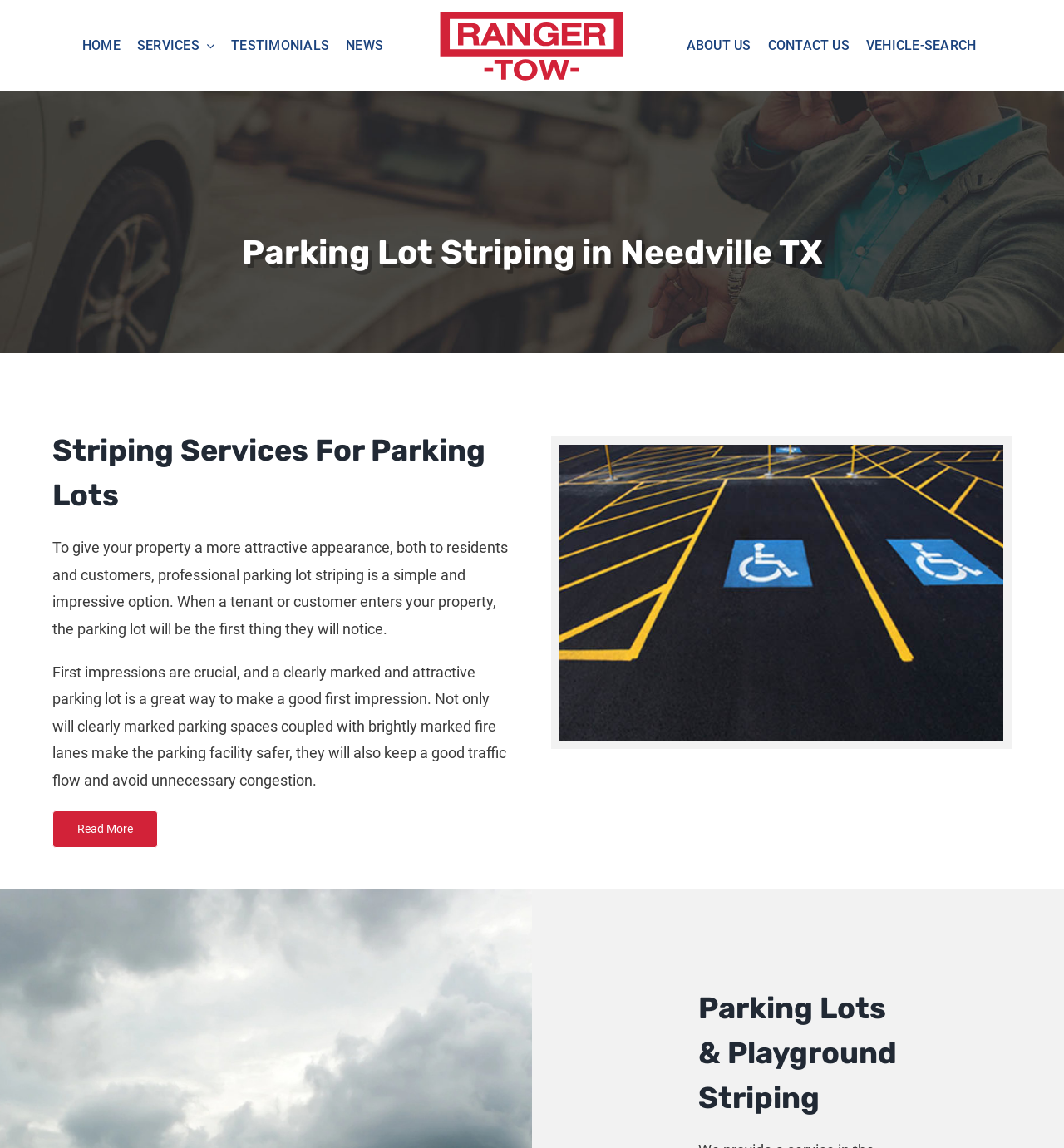Identify the bounding box coordinates for the UI element described as follows: Vehicle-Search. Use the format (top-left x, top-left y, bottom-right x, bottom-right y) and ensure all values are floating point numbers between 0 and 1.

[0.806, 0.022, 0.925, 0.057]